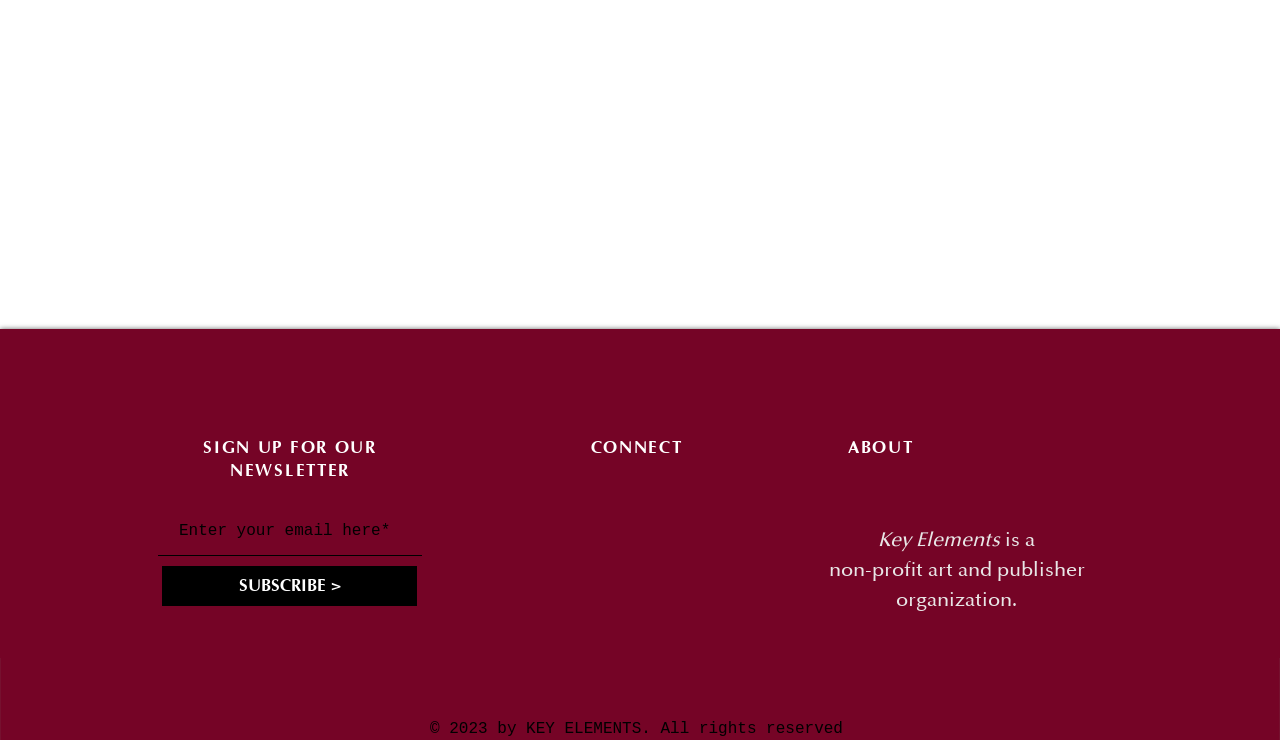What is the purpose of the textbox?
Refer to the screenshot and deliver a thorough answer to the question presented.

The textbox is labeled as 'Enter your email here*' and is required, indicating that it is used to collect email addresses from users, likely for newsletter subscription.